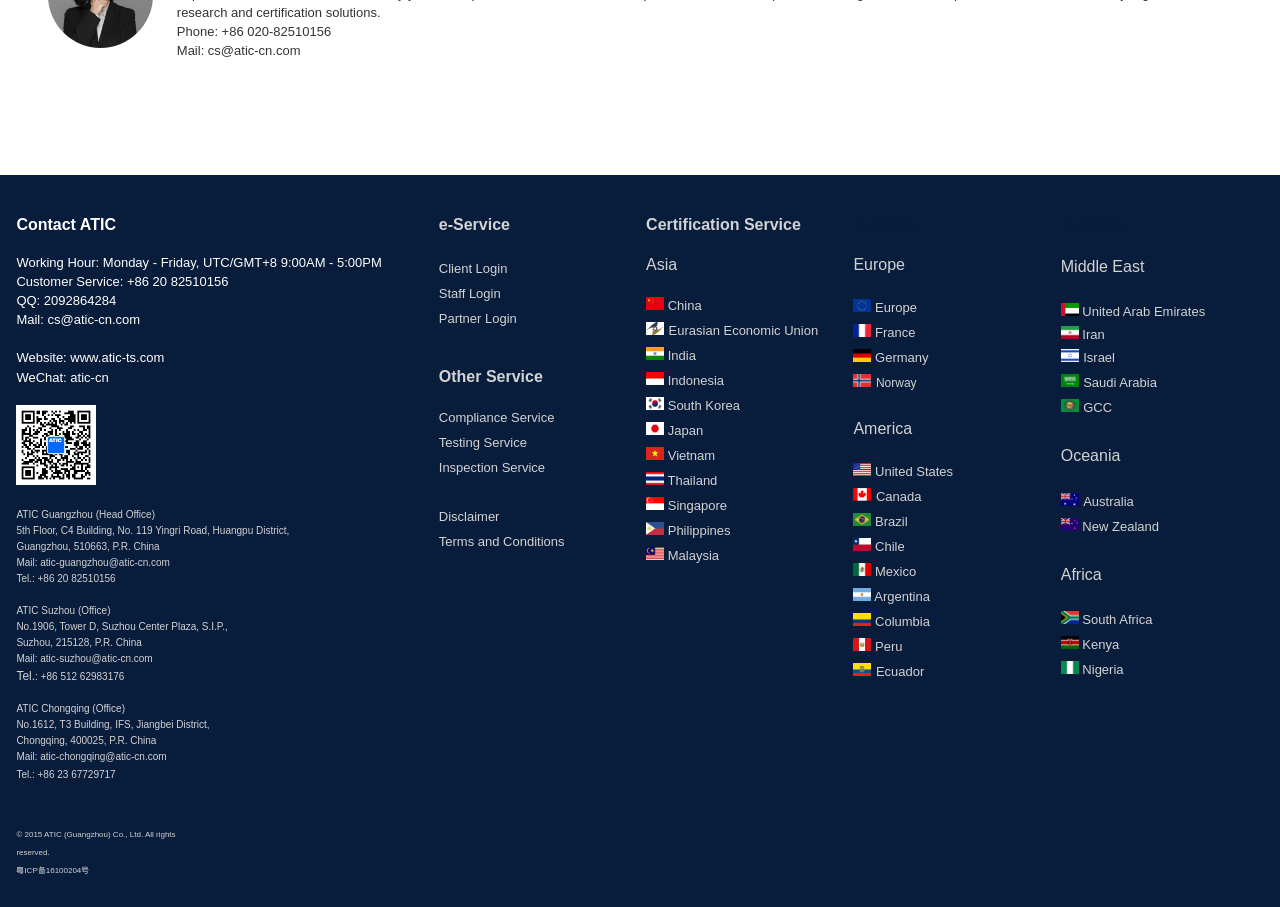Please determine the bounding box coordinates of the element's region to click for the following instruction: "Click China".

[0.505, 0.327, 0.548, 0.345]